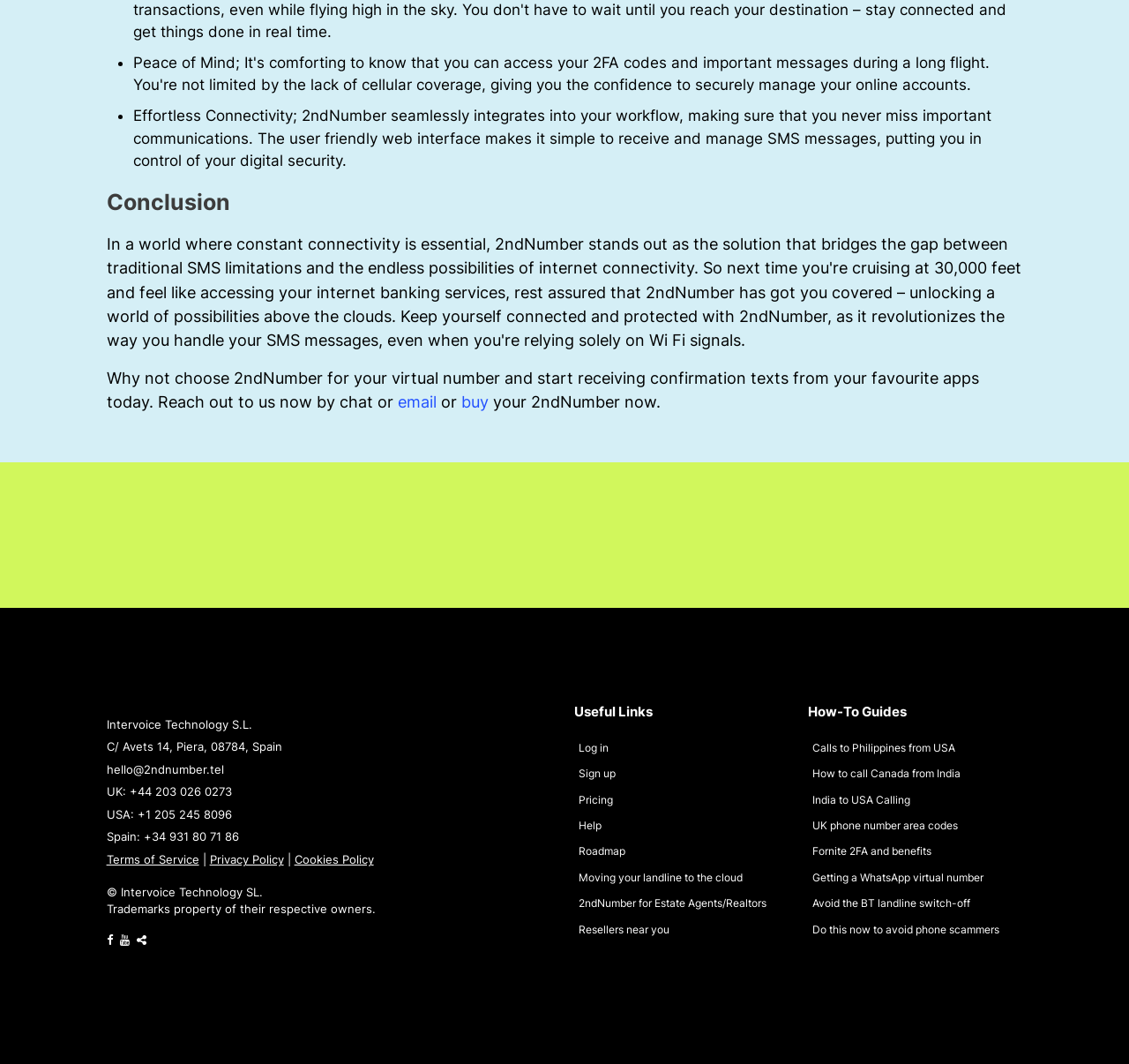What is the company name of the website owner?
Please use the image to provide a one-word or short phrase answer.

Intervoice Technology S.L.